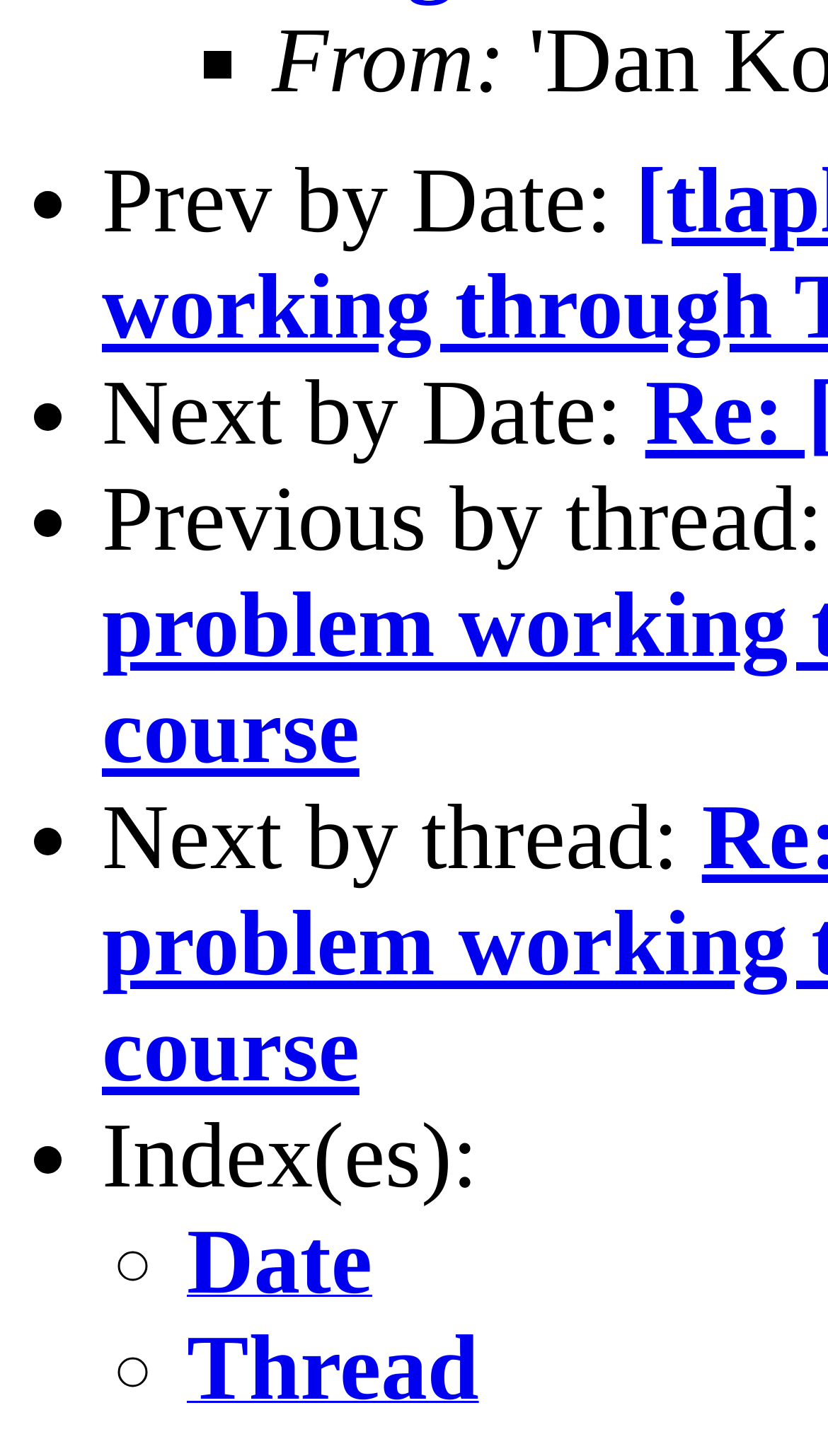What is the purpose of the links 'Date' and 'Thread'?
Can you offer a detailed and complete answer to this question?

The links 'Date' and 'Thread' are likely used to navigate to different pages or sections, possibly related to date or thread-based organization.